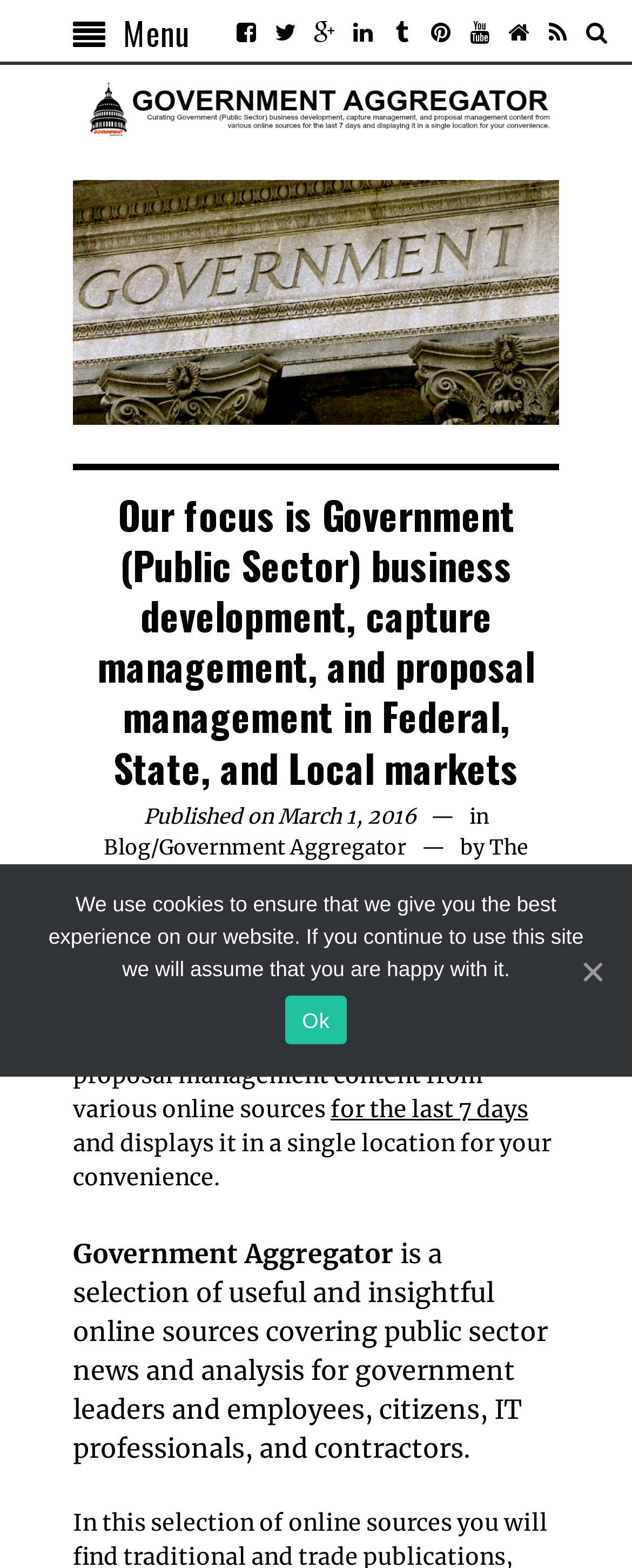Locate and extract the text of the main heading on the webpage.

Our focus is Government (Public Sector) business development, capture management, and proposal management in Federal, State, and Local markets